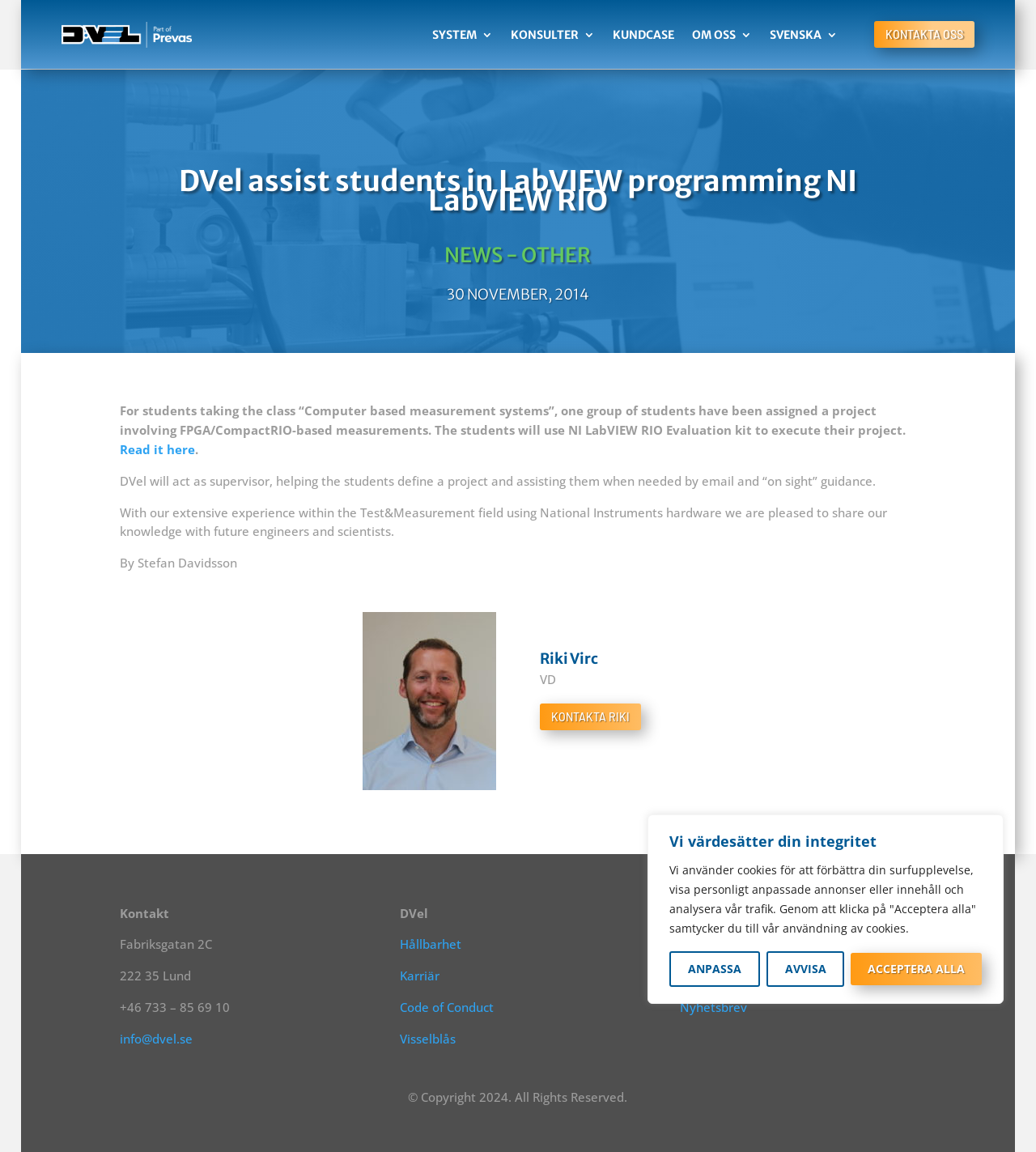Please determine the bounding box coordinates of the area that needs to be clicked to complete this task: 'Click on SYSTEM 3'. The coordinates must be four float numbers between 0 and 1, formatted as [left, top, right, bottom].

[0.417, 0.004, 0.475, 0.057]